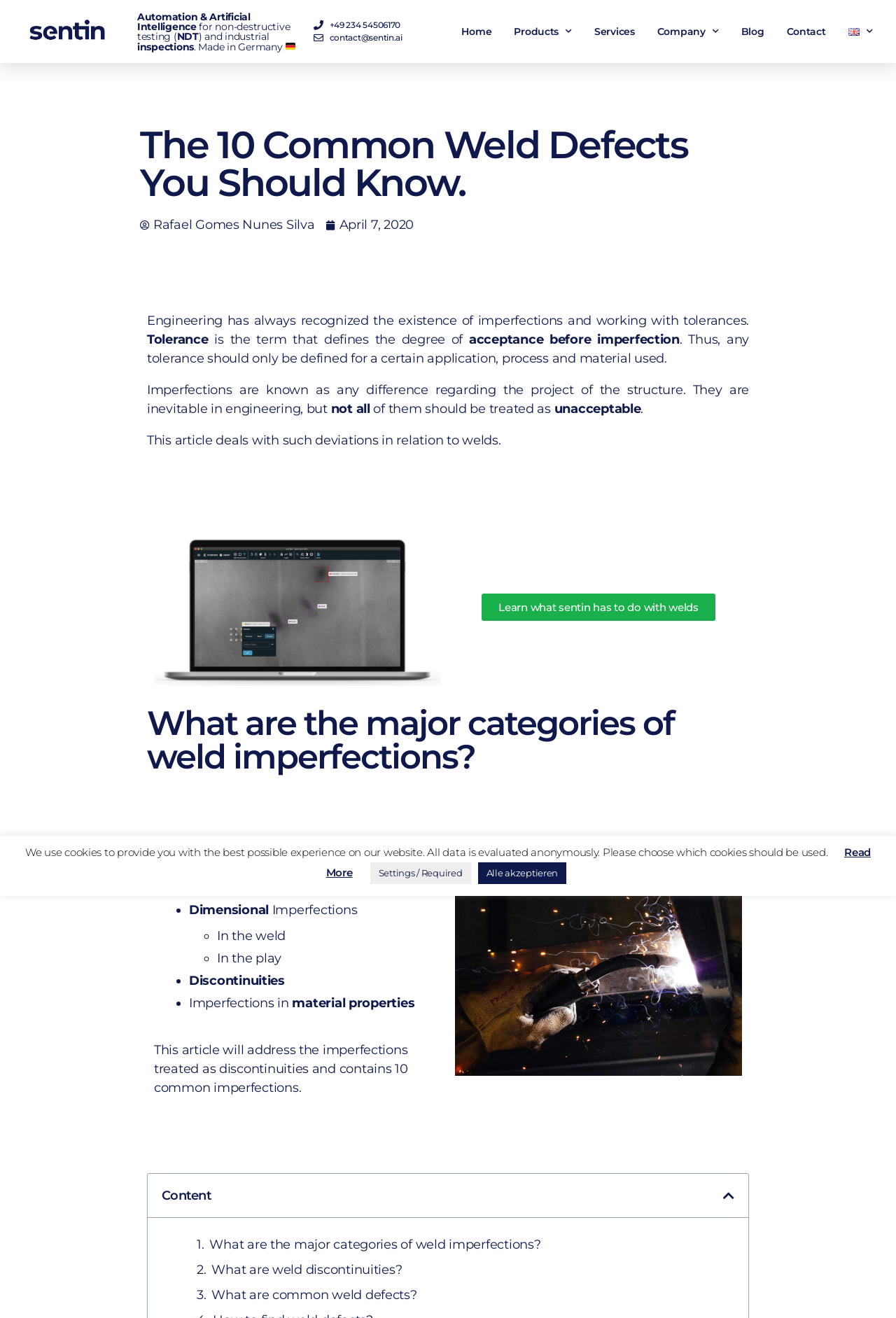Find the bounding box coordinates of the element to click in order to complete this instruction: "Click the 'July 7, 2014' link". The bounding box coordinates must be four float numbers between 0 and 1, denoted as [left, top, right, bottom].

None